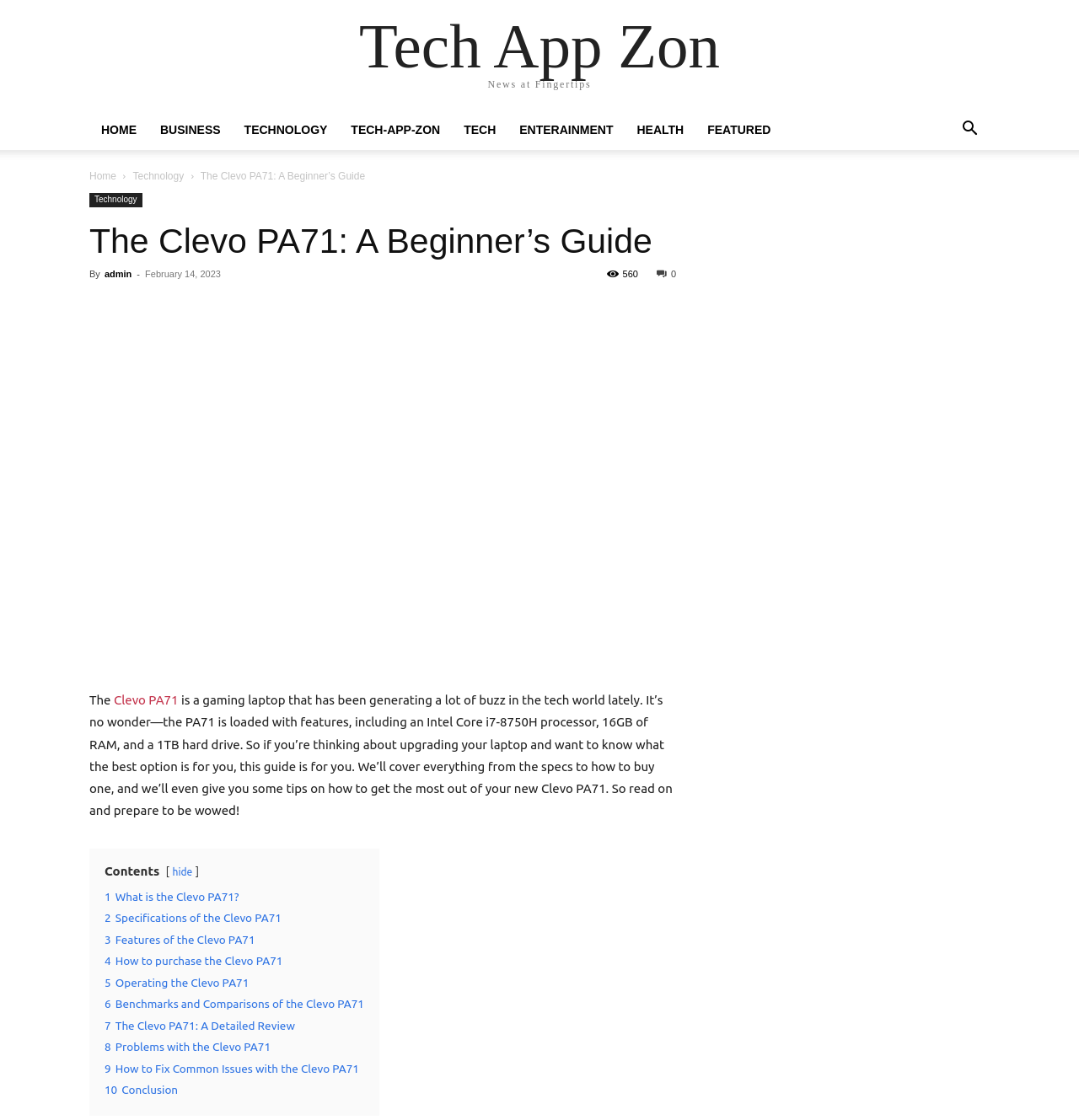Answer the question with a brief word or phrase:
What is the purpose of the guide?

To help users decide if the Clevo PA71 is the best option for them